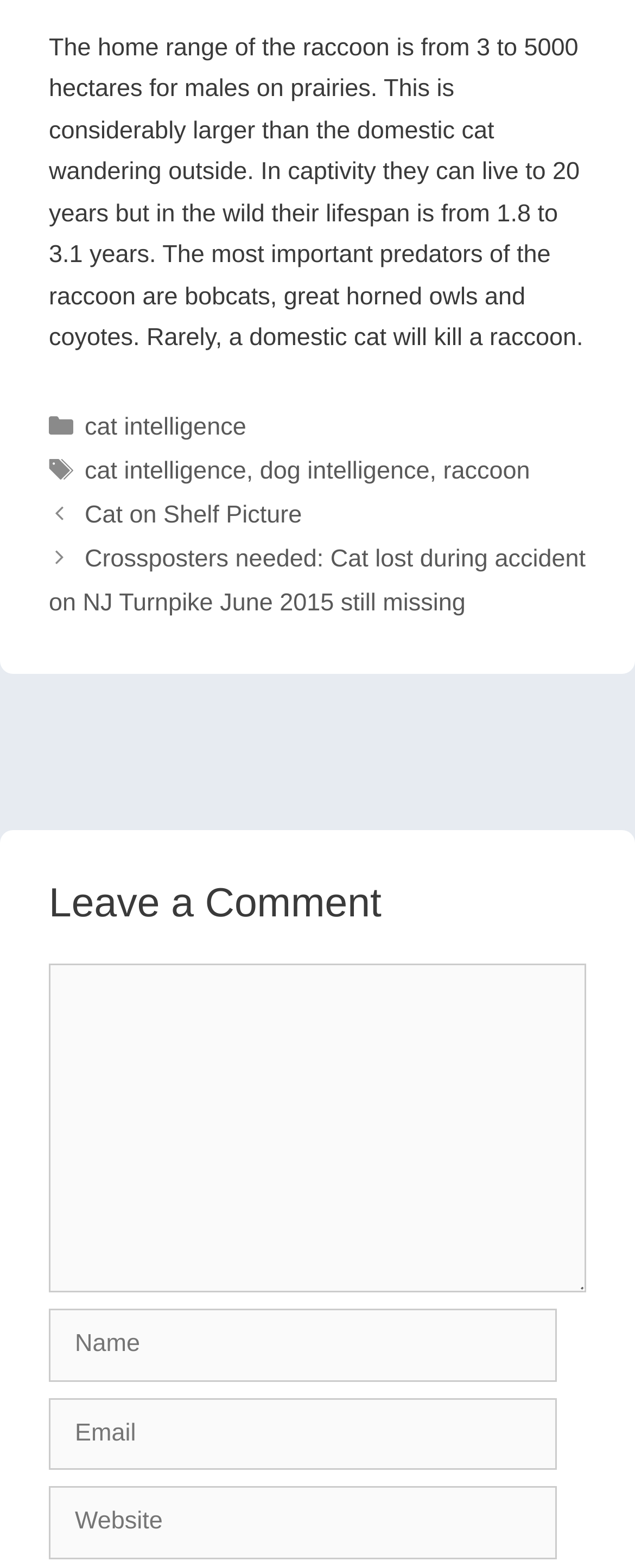Determine the bounding box coordinates of the section I need to click to execute the following instruction: "View the 'Flower Wild' image". Provide the coordinates as four float numbers between 0 and 1, i.e., [left, top, right, bottom].

None